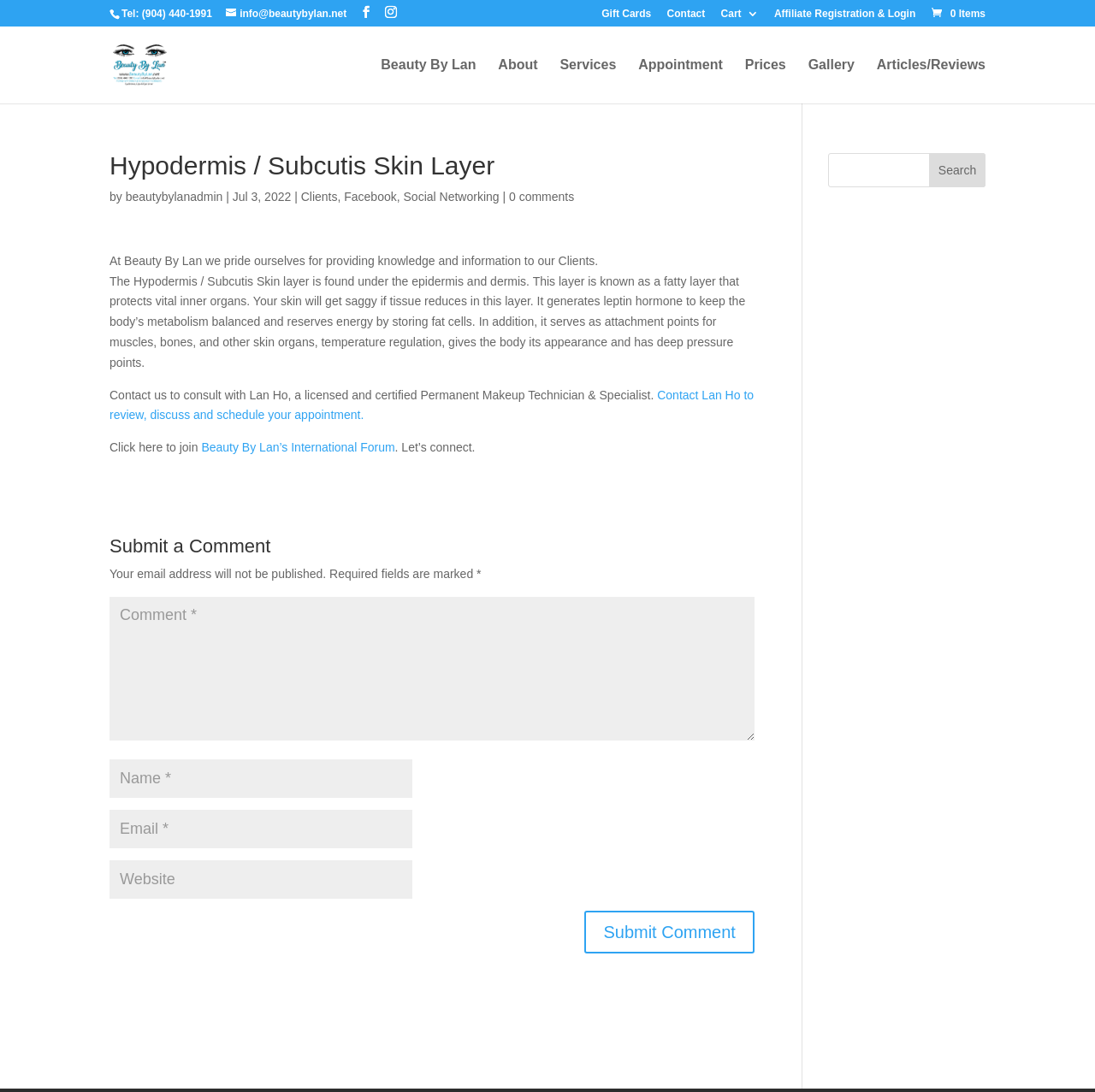Pinpoint the bounding box coordinates of the clickable element to carry out the following instruction: "Click the 'Gift Cards' link."

[0.549, 0.008, 0.595, 0.024]